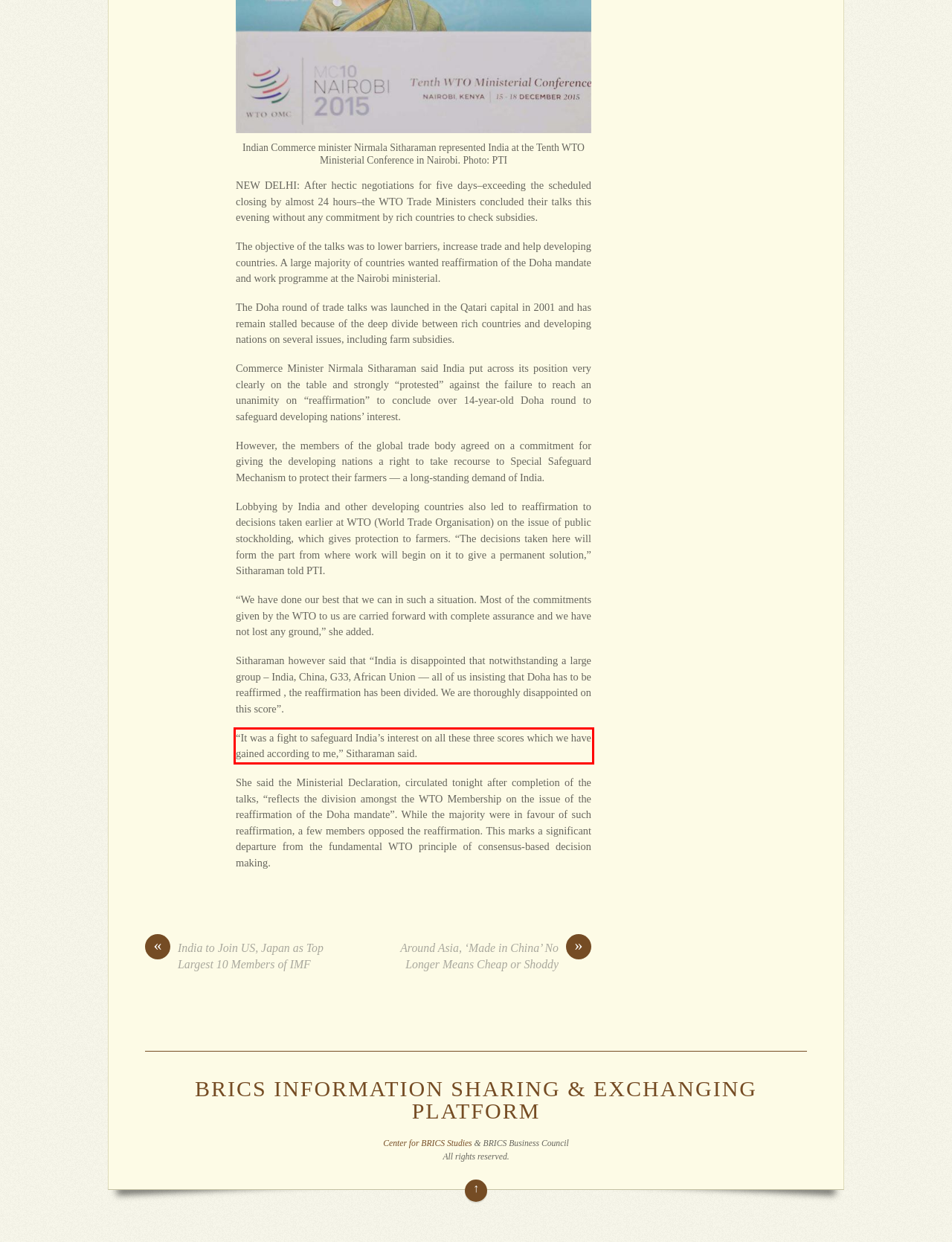Given a screenshot of a webpage, locate the red bounding box and extract the text it encloses.

“It was a fight to safeguard India’s interest on all these three scores which we have gained according to me,” Sitharaman said.